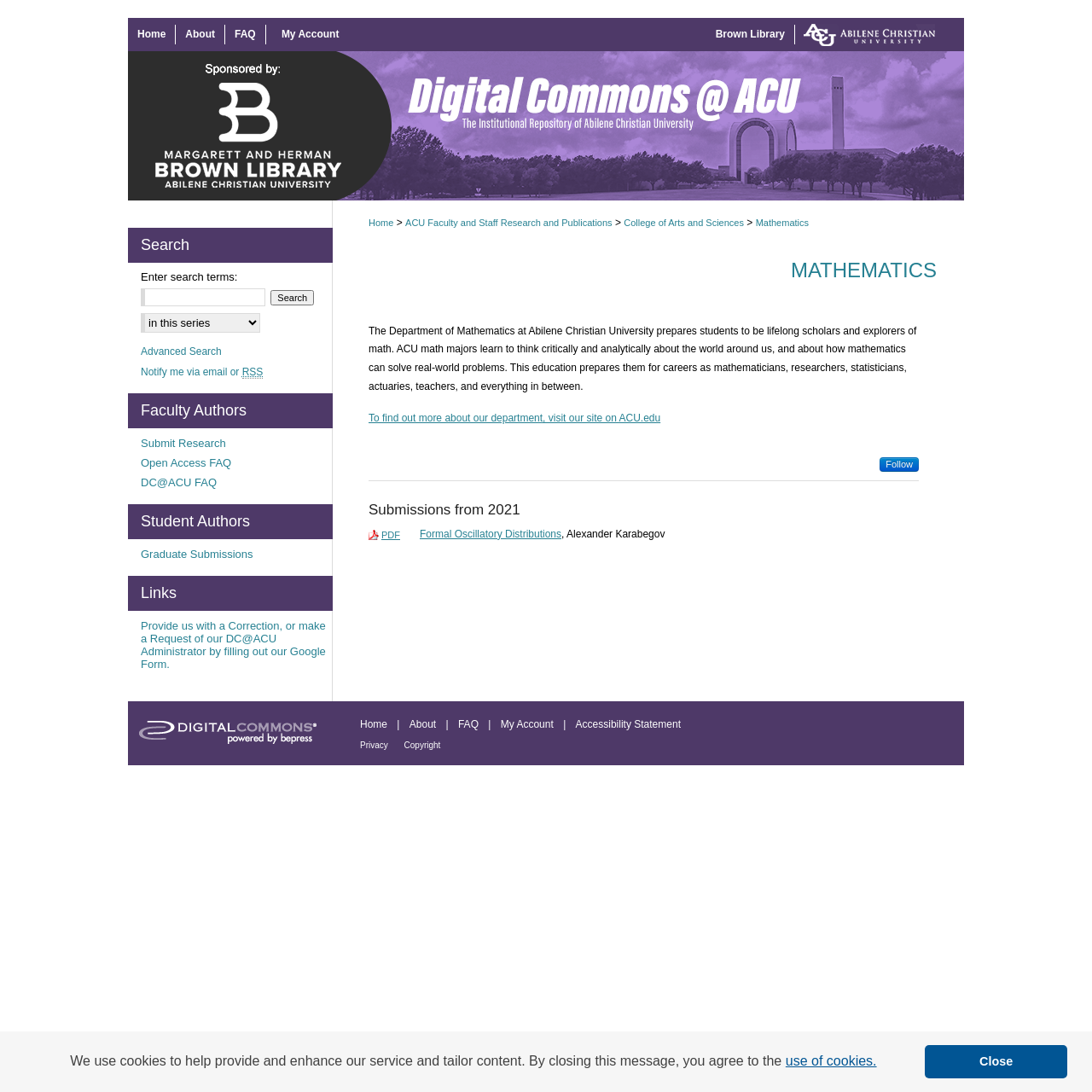What is the name of the library?
Please use the image to provide a one-word or short phrase answer.

Brown Library